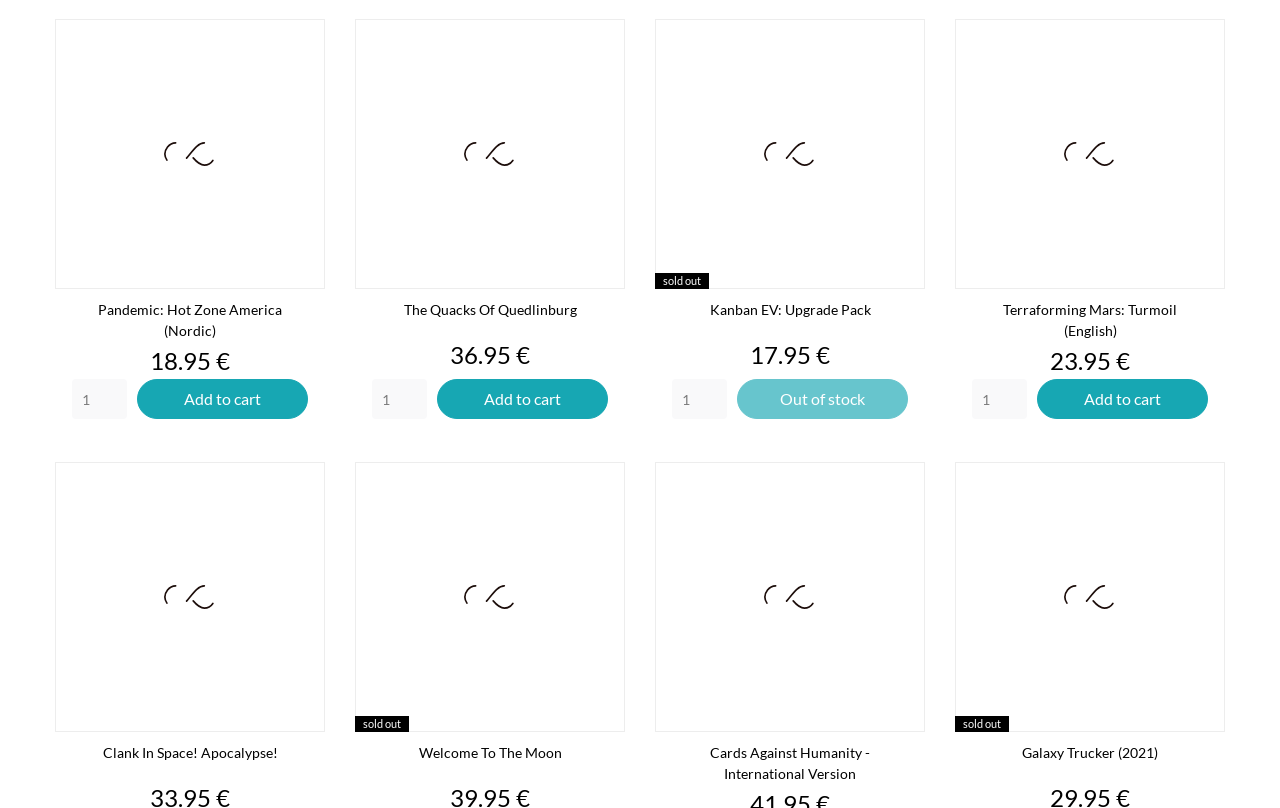What is the name of the product with the image that has a bounding box coordinate of [0.278, 0.025, 0.487, 0.356]?
Using the image, respond with a single word or phrase.

The Quacks of Quedlinburg